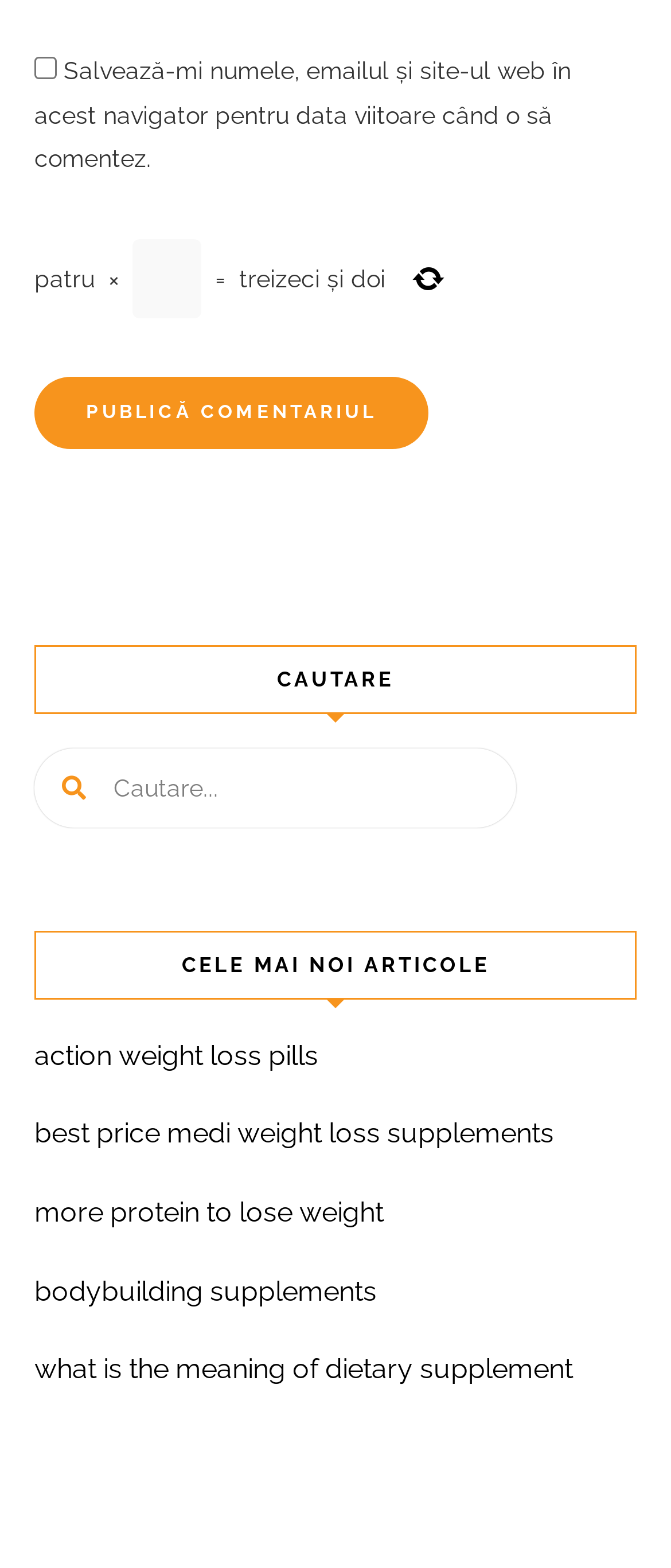Find the bounding box coordinates of the element to click in order to complete this instruction: "check the checkbox to save name, email, and website". The bounding box coordinates must be four float numbers between 0 and 1, denoted as [left, top, right, bottom].

[0.051, 0.036, 0.085, 0.05]